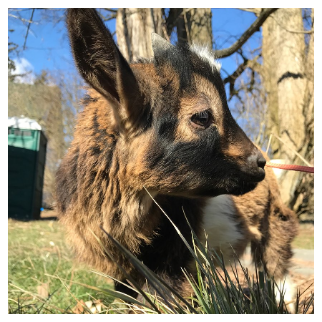What is the mission of the nonprofit organization?
Please elaborate on the answer to the question with detailed information.

The mission of the nonprofit organization is to rescue farm animals and provide them with a nurturing life away from the challenges of animal agriculture. This is reflected in the values of compassion and care embodied in the visual.